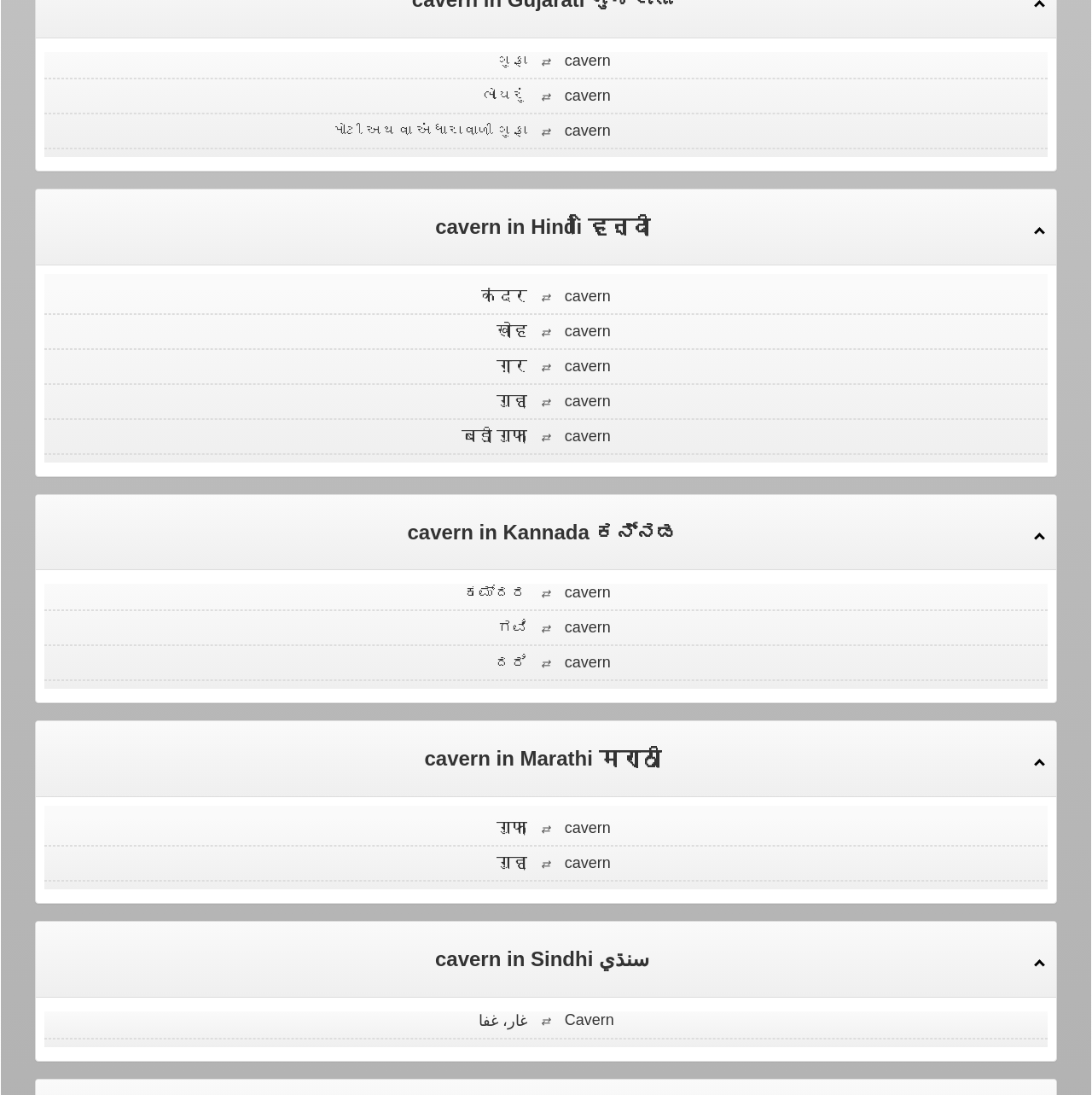How many languages are translations of 'cavern' provided for?
Based on the image, provide a one-word or brief-phrase response.

4